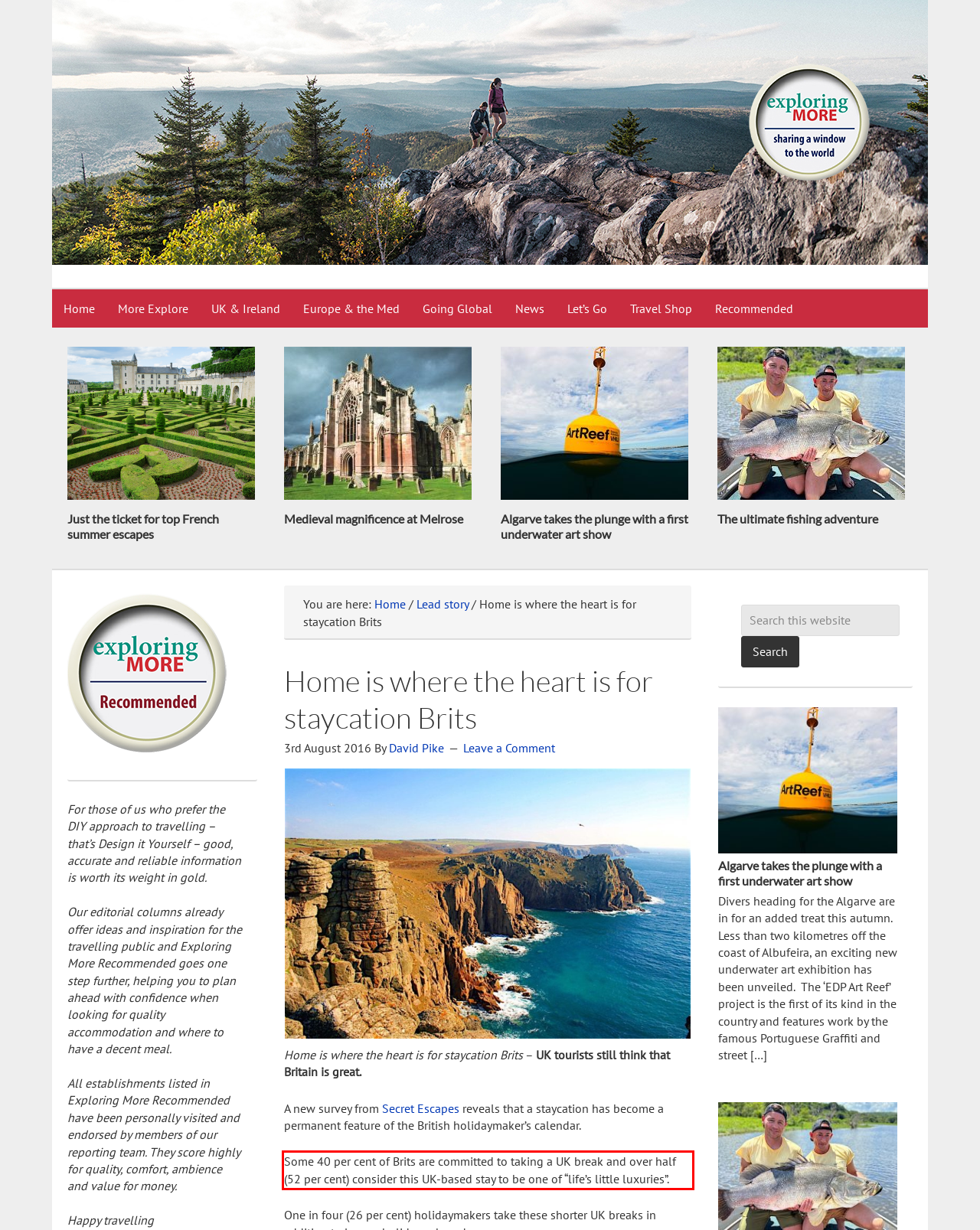You are given a webpage screenshot with a red bounding box around a UI element. Extract and generate the text inside this red bounding box.

Some 40 per cent of Brits are committed to taking a UK break and over half (52 per cent) consider this UK-based stay to be one of “life’s little luxuries”.